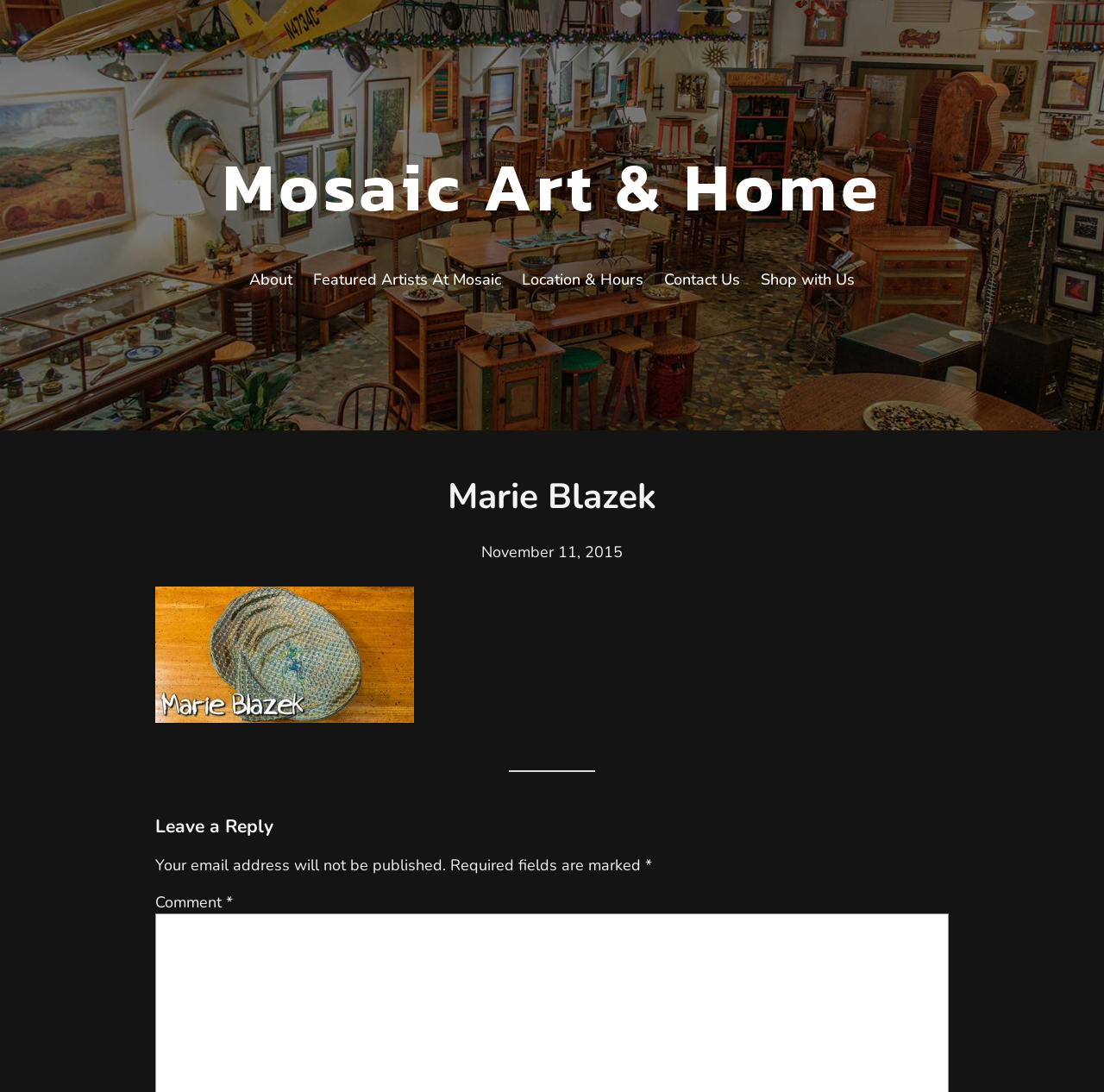Provide a brief response to the question below using a single word or phrase: 
What is the required field marked in the comment section?

Fields marked with *